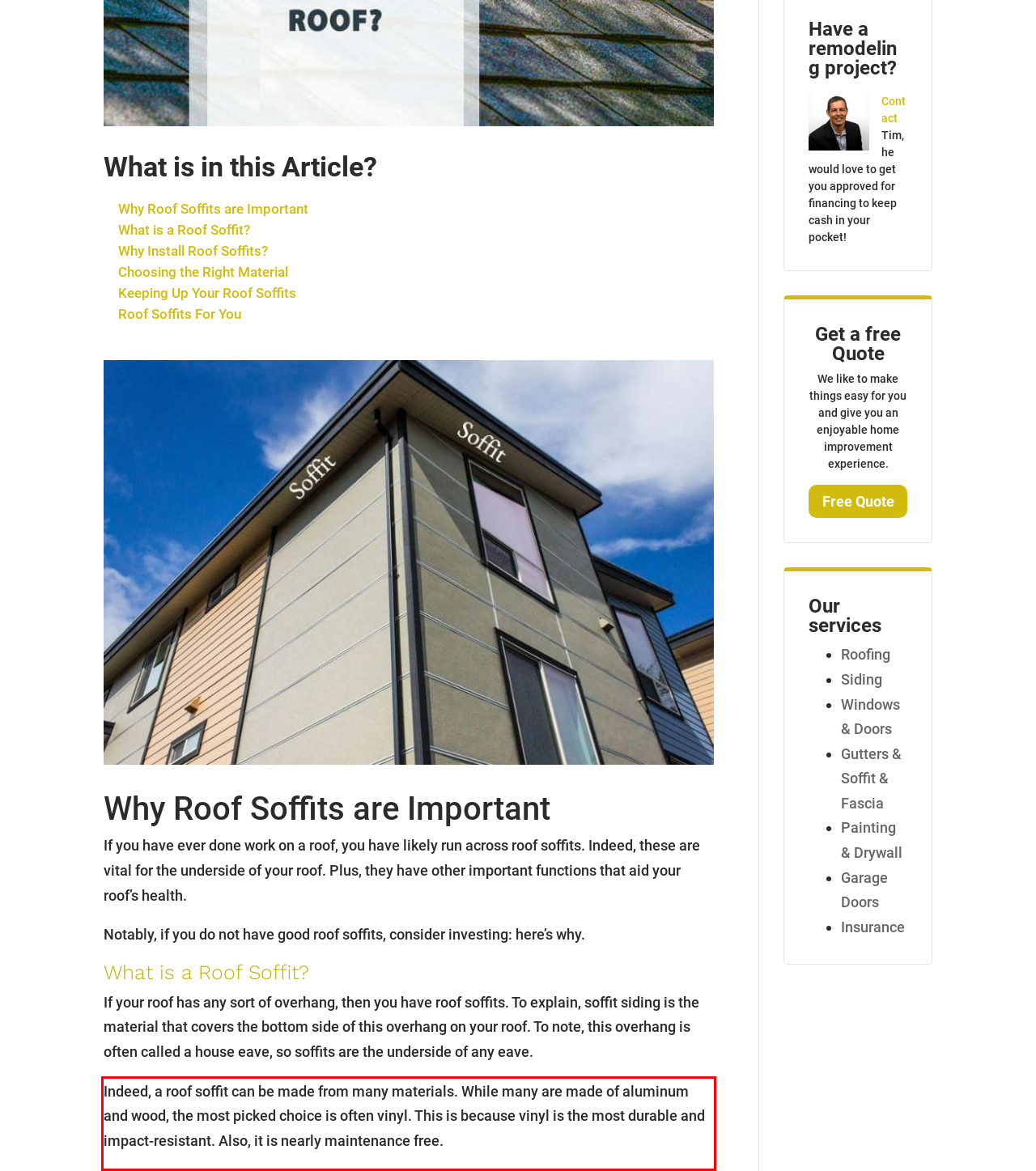Using the provided screenshot of a webpage, recognize and generate the text found within the red rectangle bounding box.

Indeed, a roof soffit can be made from many materials. While many are made of aluminum and wood, the most picked choice is often vinyl. This is because vinyl is the most durable and impact-resistant. Also, it is nearly maintenance free.